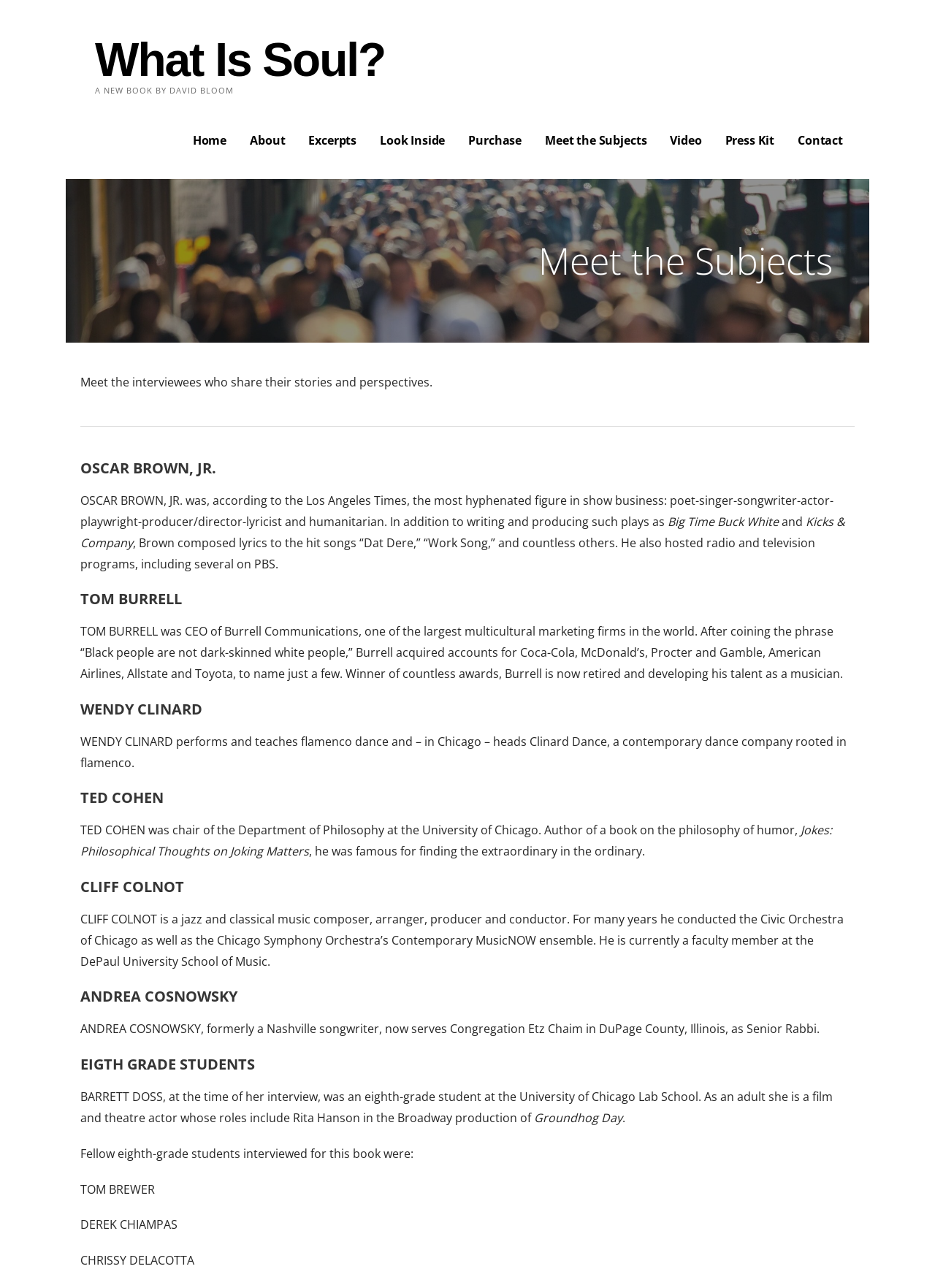What is the name of the play written by Oscar Brown, Jr.?
Provide a concise answer using a single word or phrase based on the image.

Big Time Buck White